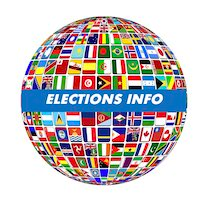What is the globe adorned with?
Provide a concise answer using a single word or phrase based on the image.

National flags